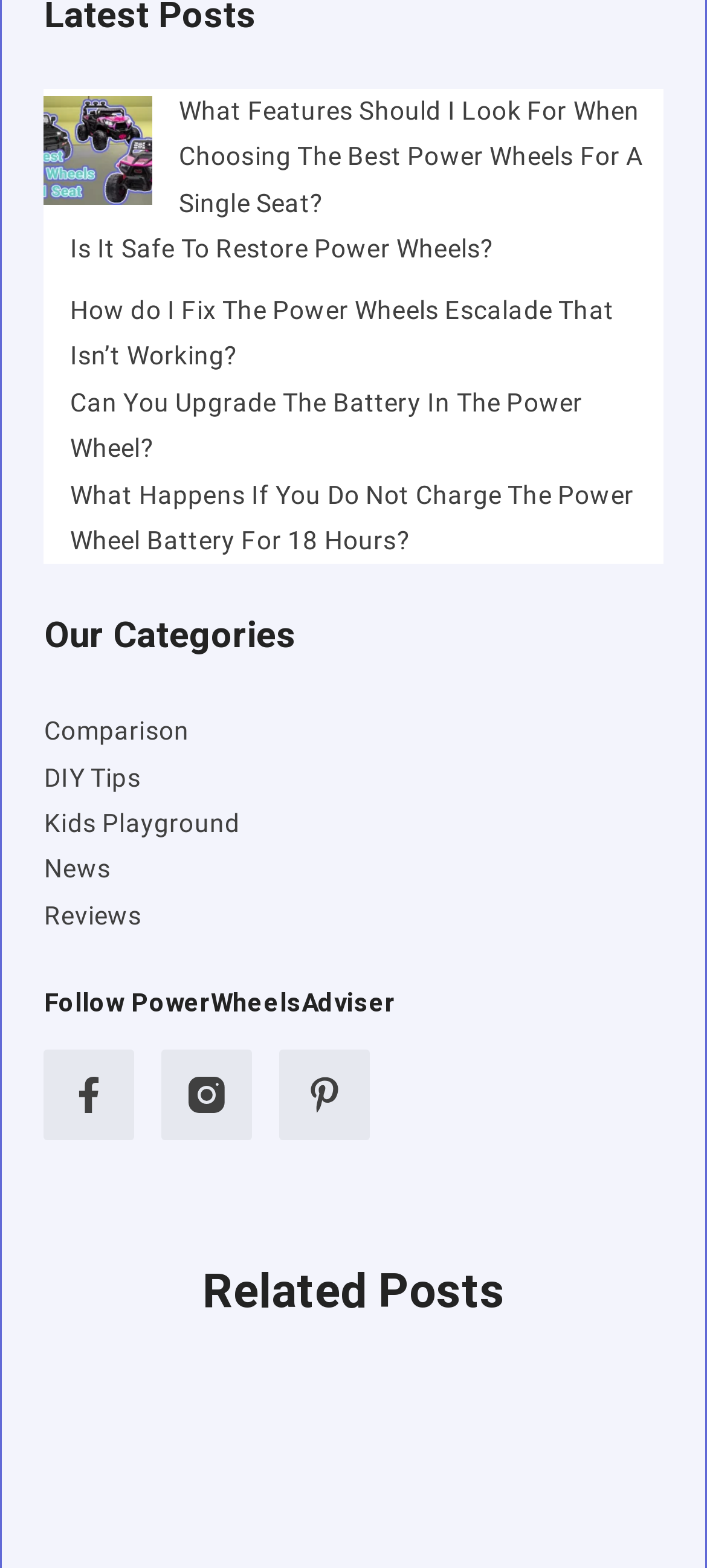Please identify the bounding box coordinates of the area that needs to be clicked to follow this instruction: "View the comparison category".

[0.063, 0.457, 0.268, 0.476]